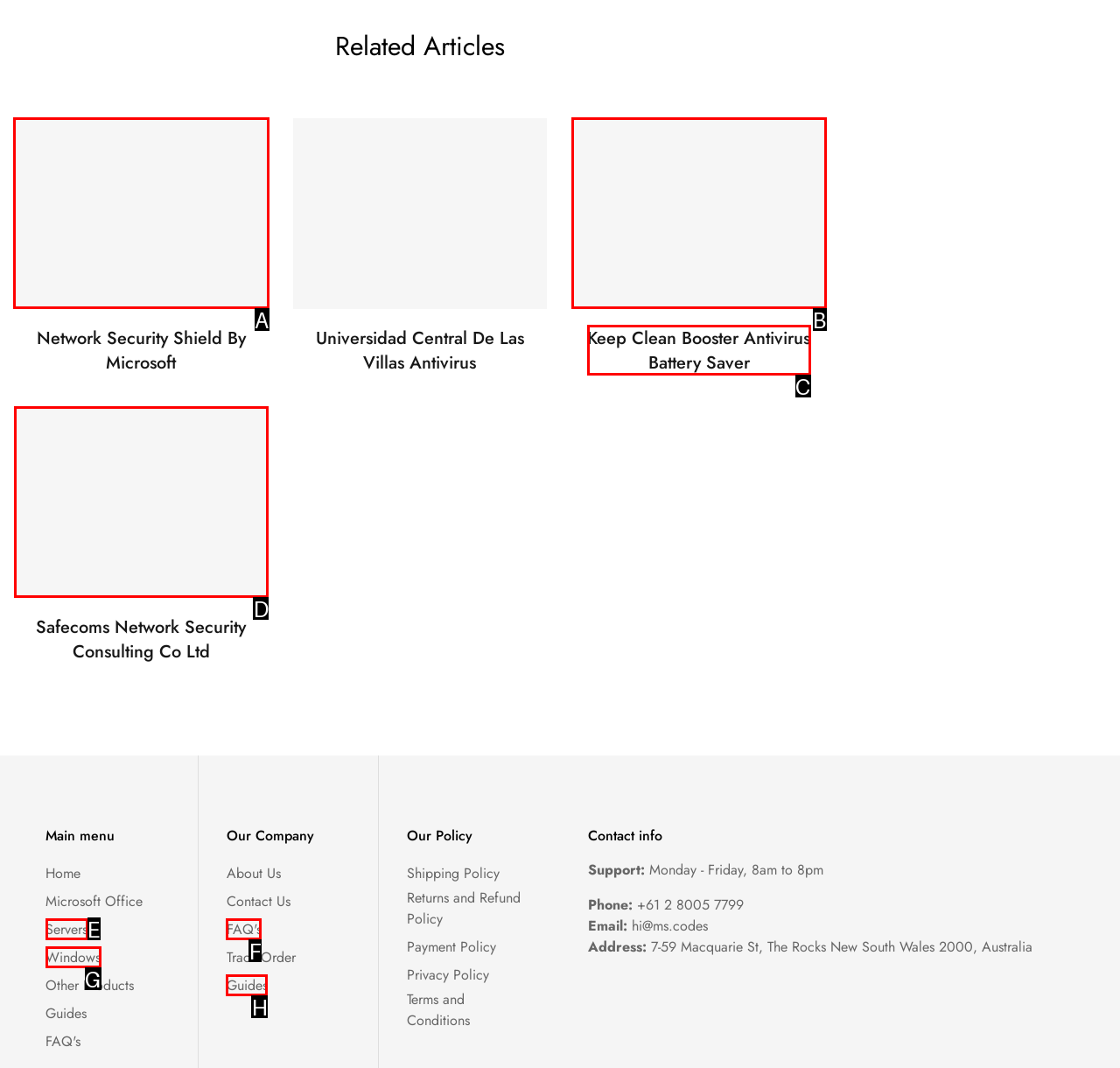Identify the letter of the option that should be selected to accomplish the following task: Read about Farmer's lab. Provide the letter directly.

None